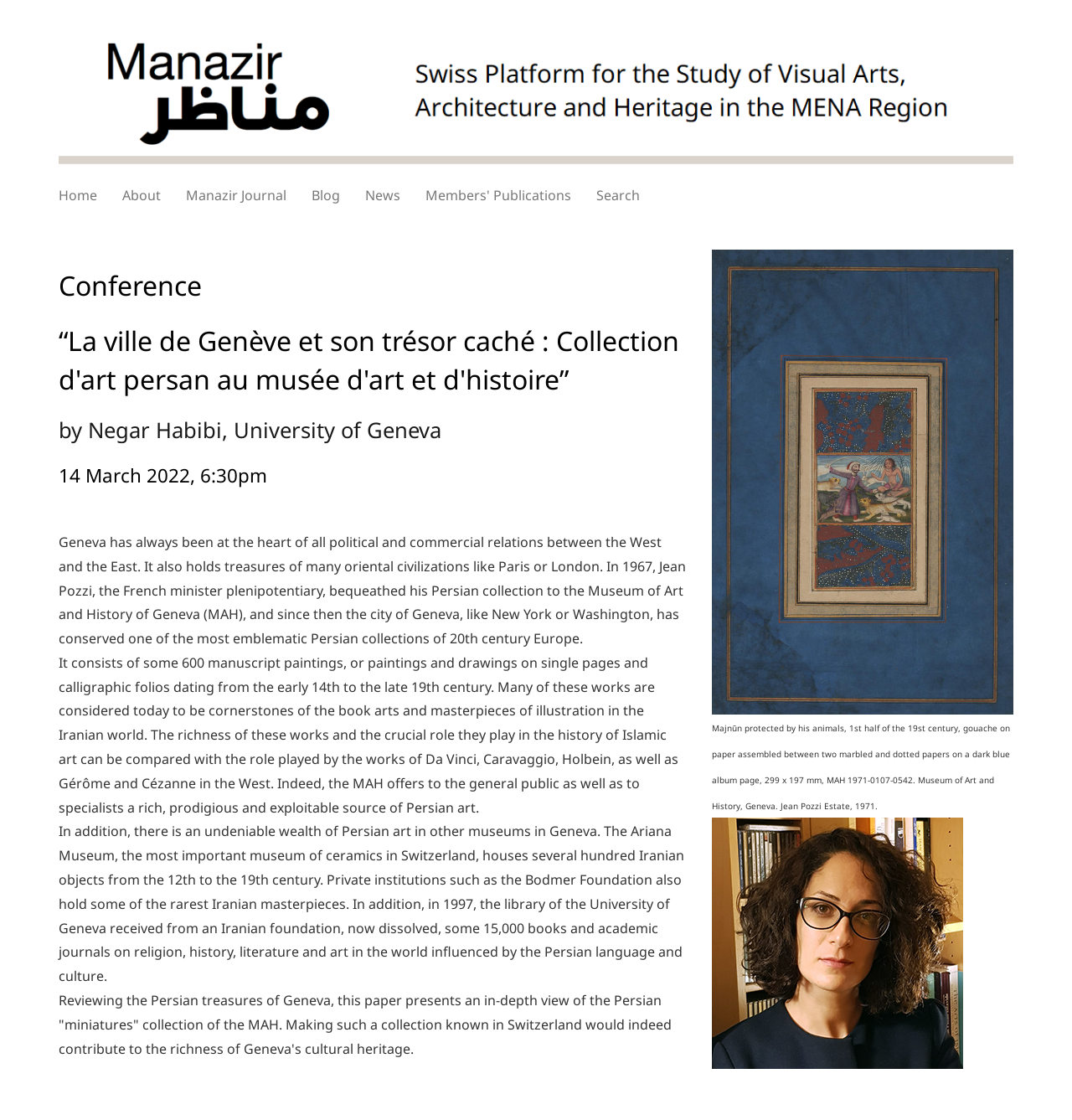From the details in the image, provide a thorough response to the question: What is the name of the museum mentioned in the text?

The museum mentioned in the text is the Museum of Art and History of Geneva (MAH), which holds a significant collection of Persian art.